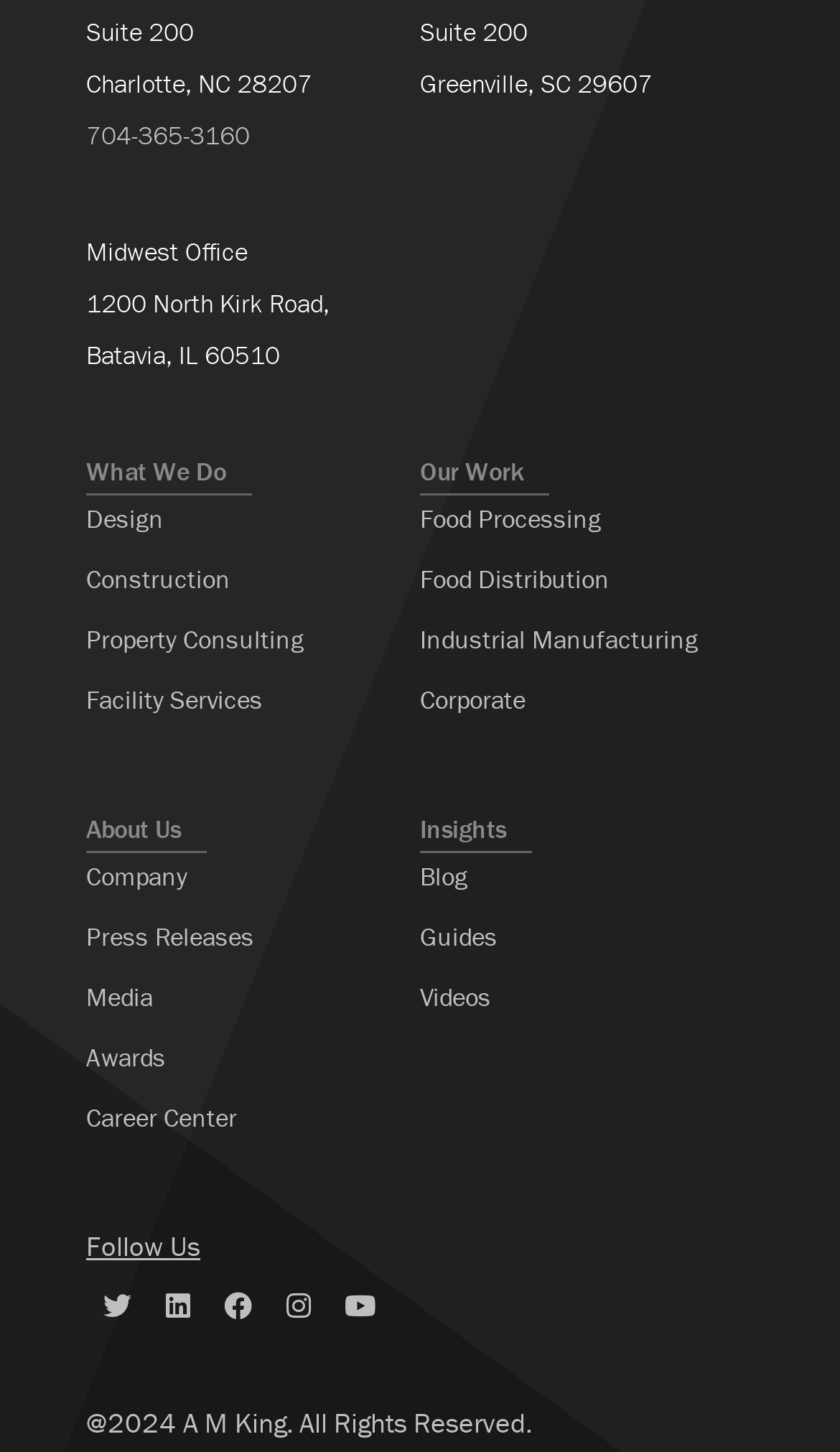What is the company's phone number?
Using the picture, provide a one-word or short phrase answer.

704-365-3160